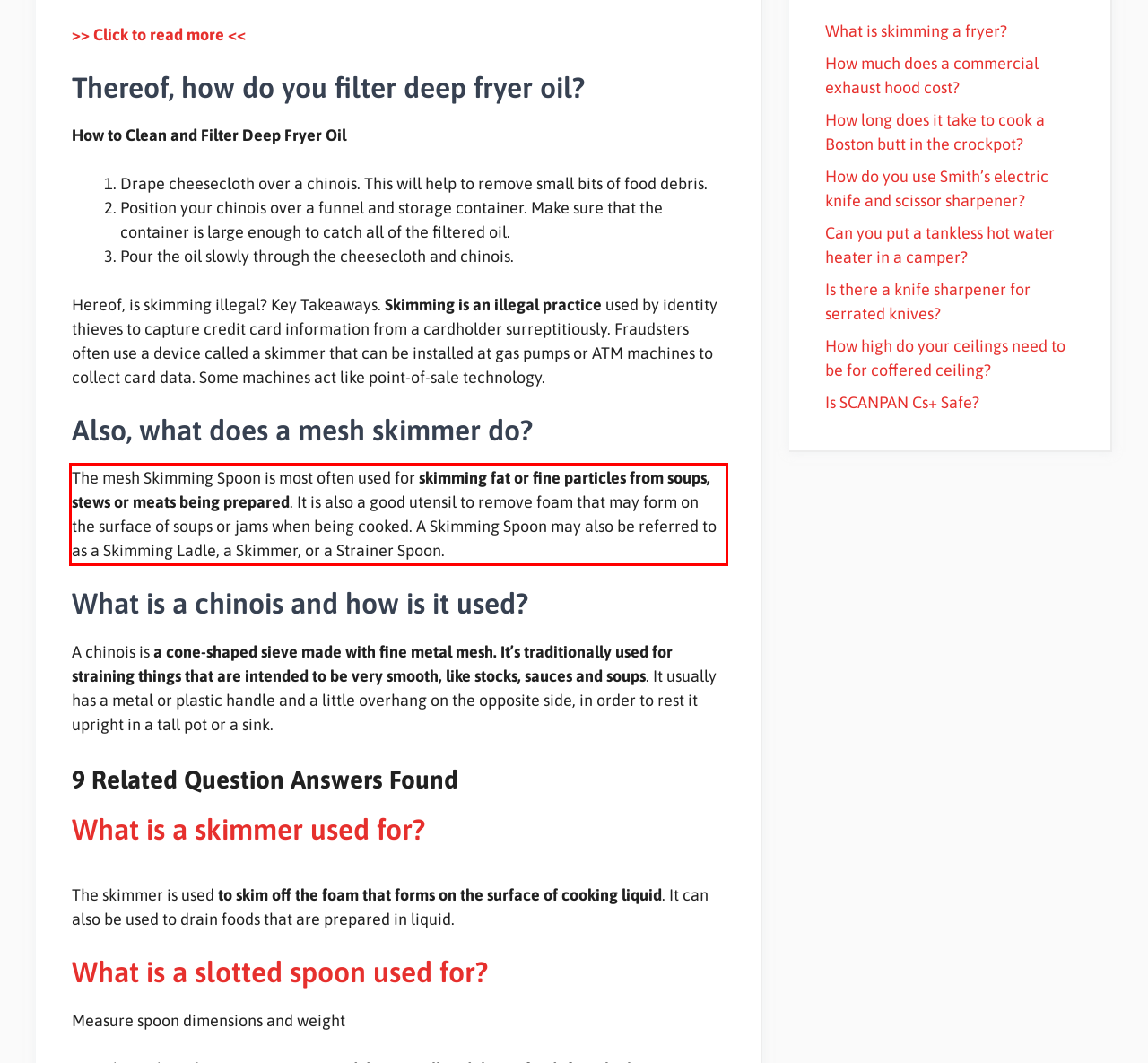Examine the webpage screenshot, find the red bounding box, and extract the text content within this marked area.

The mesh Skimming Spoon is most often used for skimming fat or fine particles from soups, stews or meats being prepared. It is also a good utensil to remove foam that may form on the surface of soups or jams when being cooked. A Skimming Spoon may also be referred to as a Skimming Ladle, a Skimmer, or a Strainer Spoon.